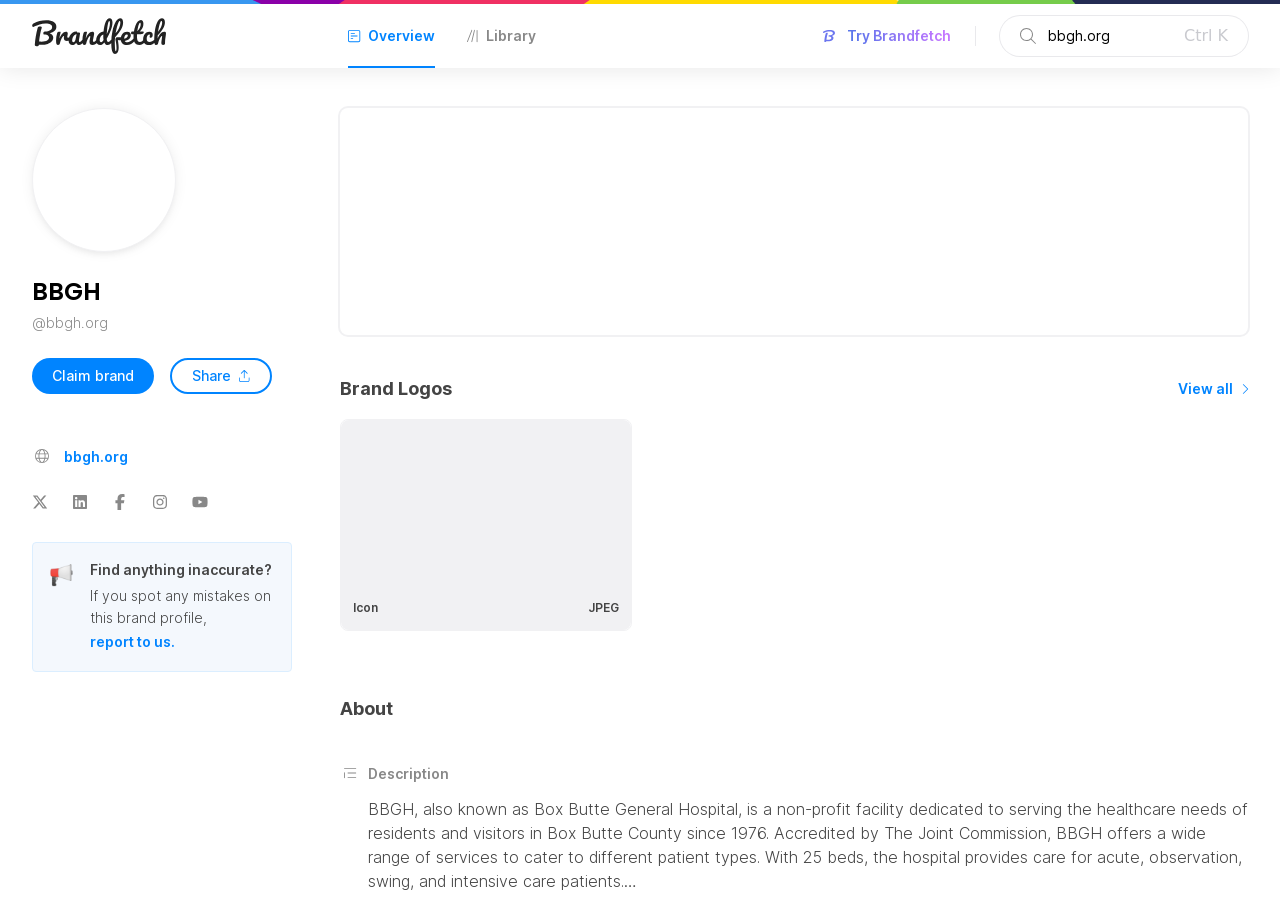Describe all the visual and textual components of the webpage comprehensively.

The webpage appears to be a brand profile page for BBGH, featuring various brand assets and information. At the top left, there is a logo of Brandfetch, accompanied by a link to its SVG logo. Next to it, there are two tabs, "Overview" and "Library". 

On the right side of the top section, there is a search bar with a placeholder text "Enter a brand to get started..." and a domain name "bbgh.org" written next to it. There is also a shortcut key "Ctrl K" mentioned.

Below the top section, there is a large image of BBGH's asset, taking up most of the width. Above the image, there is a heading "BBGH" with an "@" symbol and the domain name "bbgh.org" written next to it. 

On the left side of the image, there are two buttons, "Claim brand" and "Share". Below the image, there are several links, including "bbgh.org" and some empty links.

Further down, there is a section with a banner image spanning the entire width. Above the banner, there is an icon and a text "📢" followed by a paragraph of text asking users to report any inaccuracies on the brand profile.

Below the banner, there is a section titled "Brand Logos" with a link to "View all" on the right side. There is an image of BBGH's logos, accompanied by two options, "Icon" and "JPEG". 

The page also features an "About" section, which includes a description of BBGH, a non-profit hospital that has been serving the healthcare needs of residents and visitors in Box Butte County since 1976.